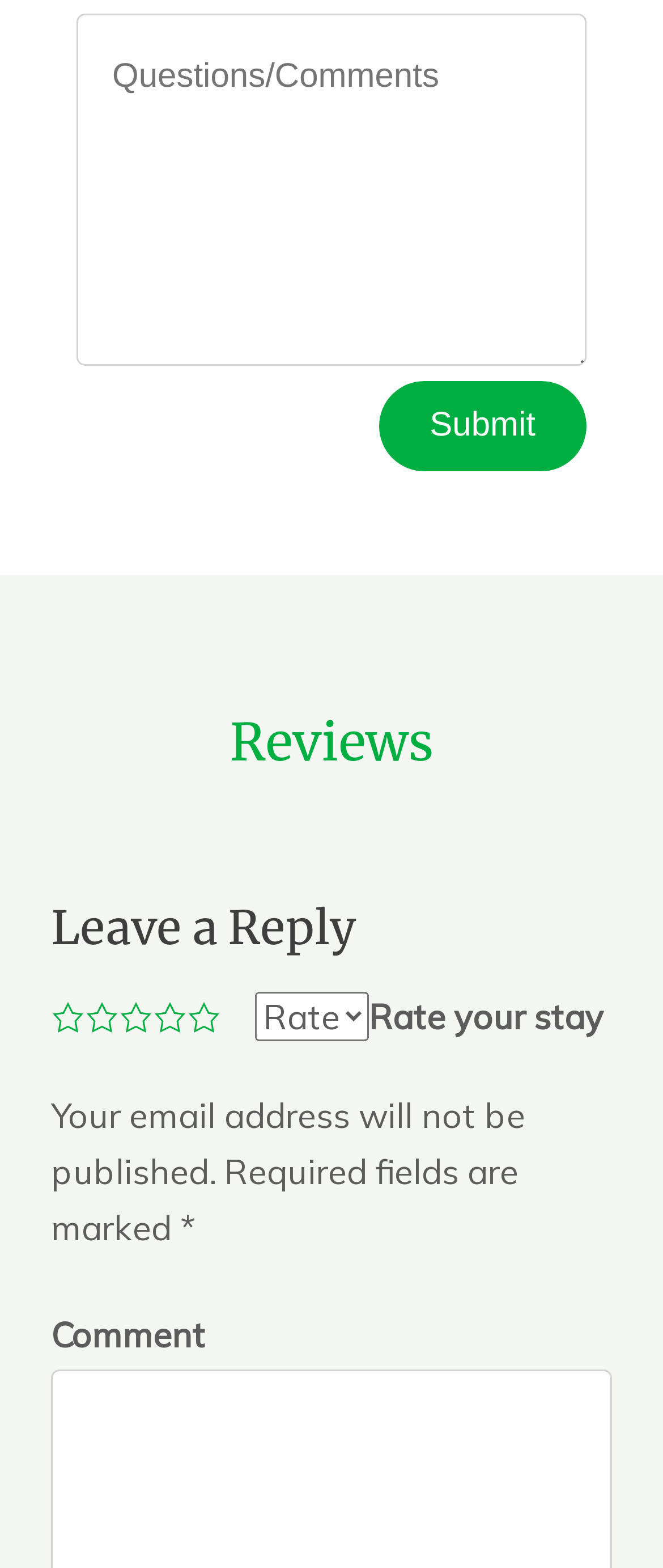Could you locate the bounding box coordinates for the section that should be clicked to accomplish this task: "Enter questions or comments".

[0.115, 0.008, 0.885, 0.233]